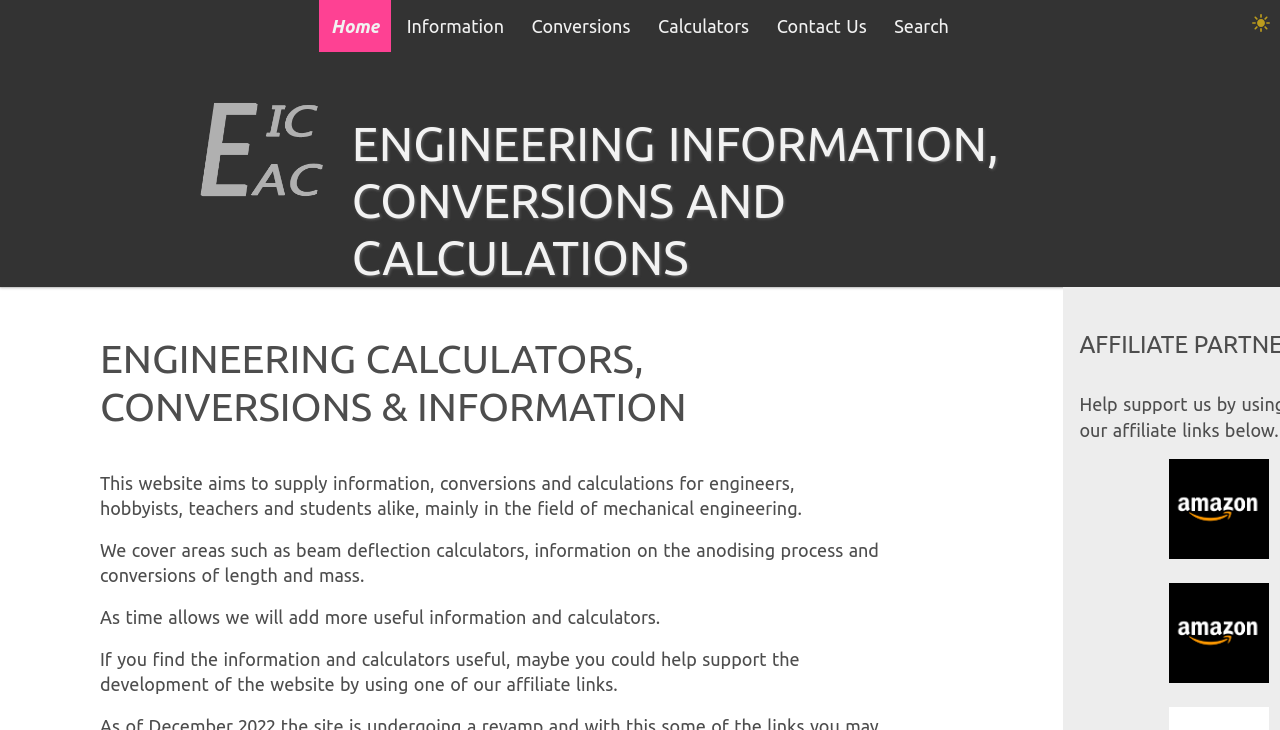Using the given element description, provide the bounding box coordinates (top-left x, top-left y, bottom-right x, bottom-right y) for the corresponding UI element in the screenshot: FACILITATORS

None